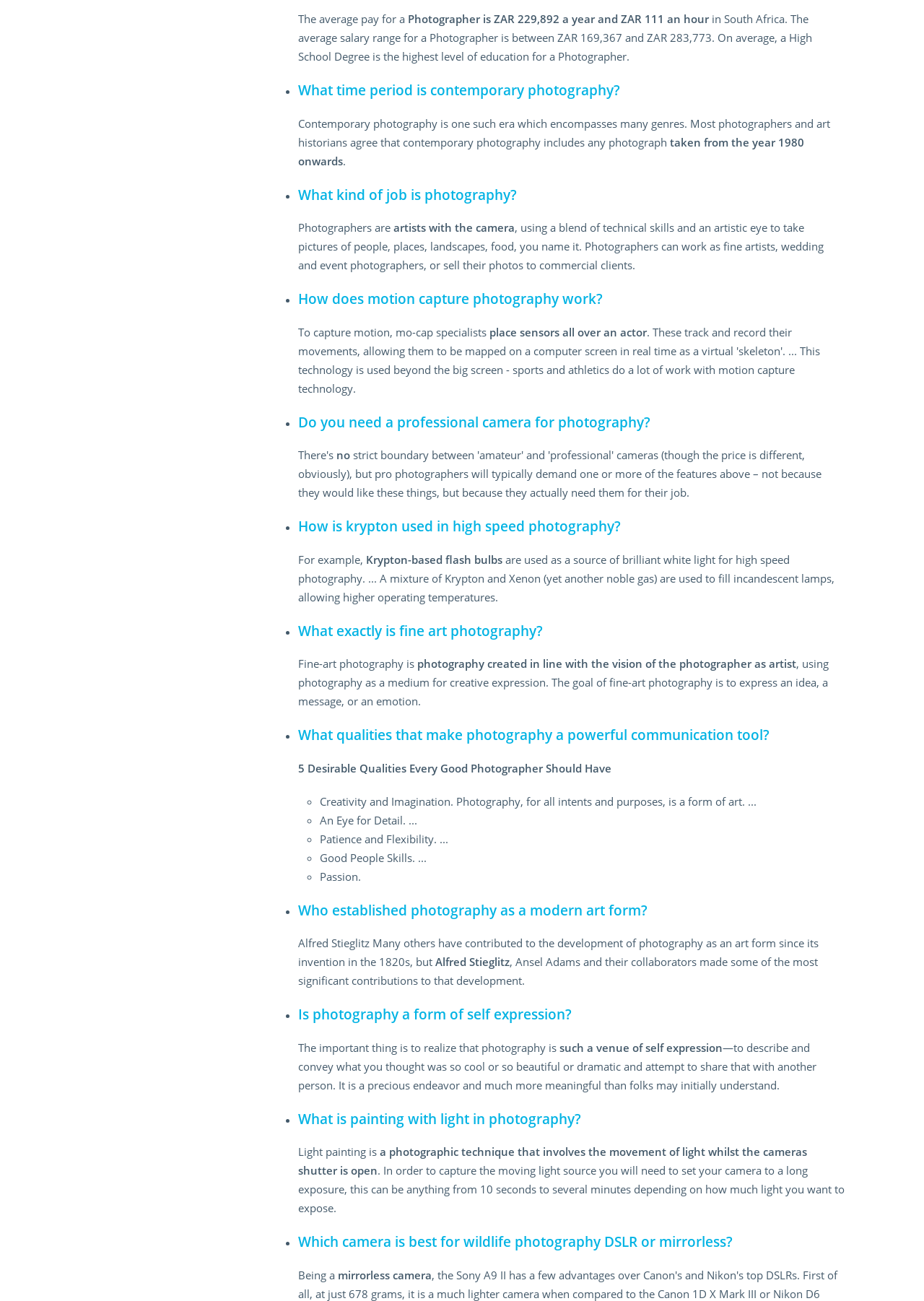What qualities make a good photographer?
Give a single word or phrase answer based on the content of the image.

Creativity, Eye for Detail, Patience, People Skills, Passion